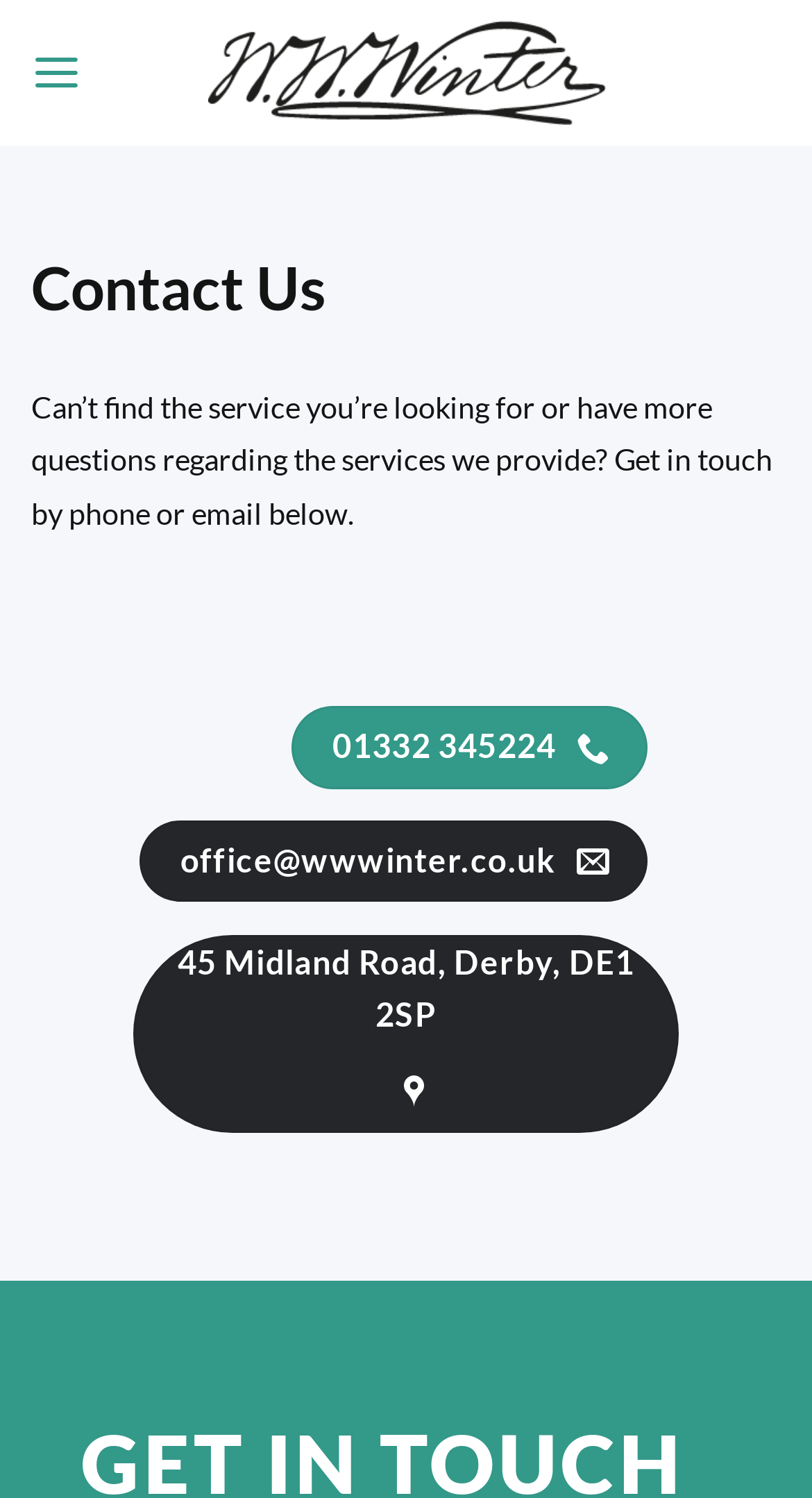Please find and generate the text of the main header of the webpage.

GET IN TOUCH